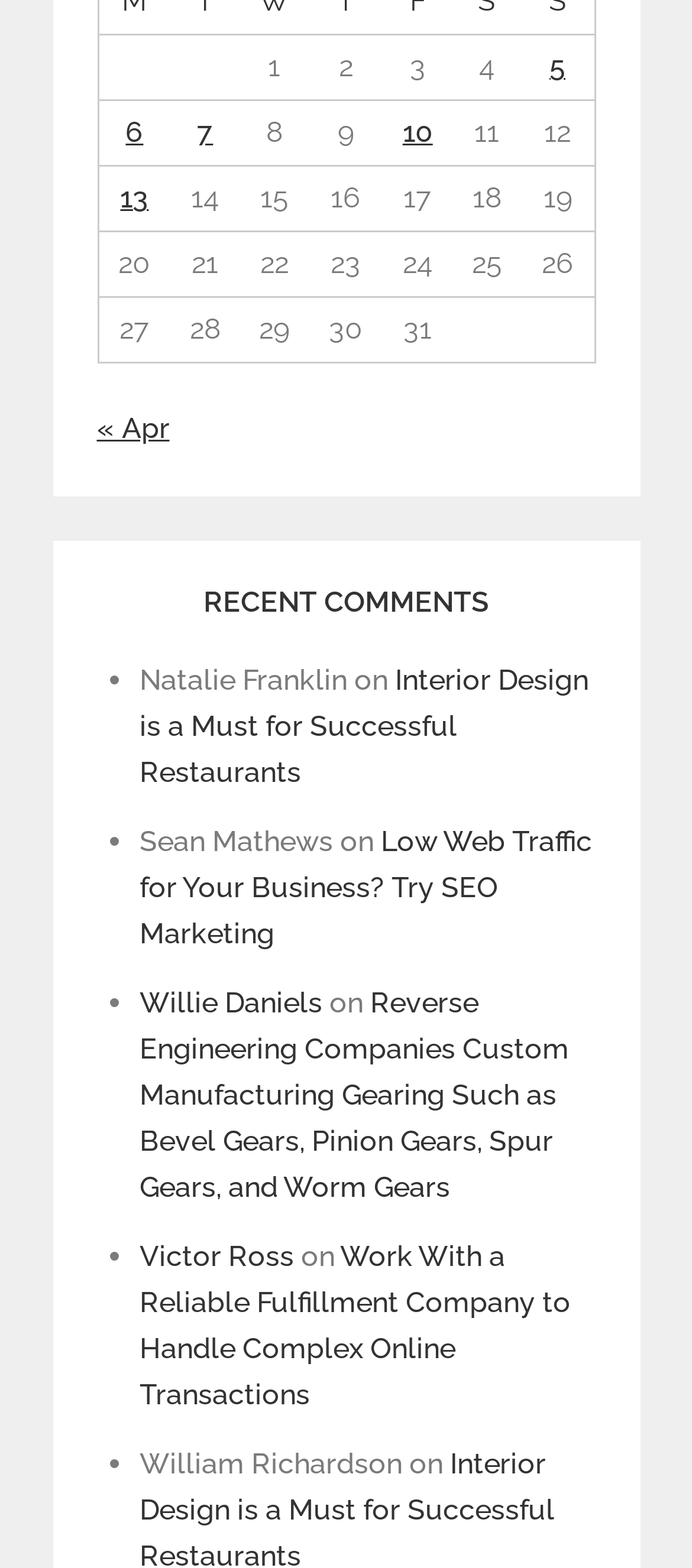Answer the question below using just one word or a short phrase: 
How many comments are listed under 'RECENT COMMENTS'?

5